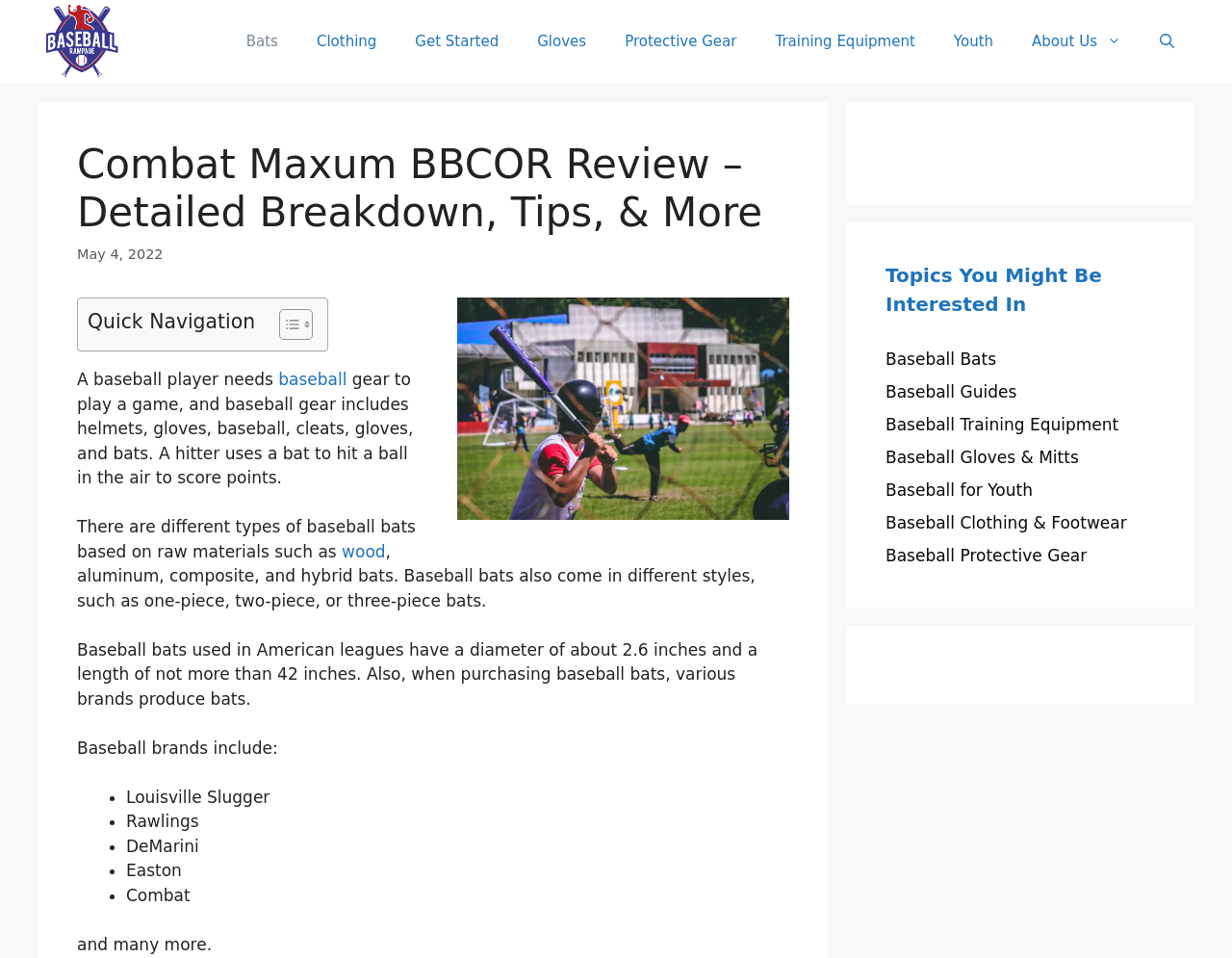What is the diameter of baseball bats used in American leagues?
Please provide a comprehensive answer to the question based on the webpage screenshot.

According to the webpage, baseball bats used in American leagues have a diameter of about 2.6 inches and a length of not more than 42 inches.